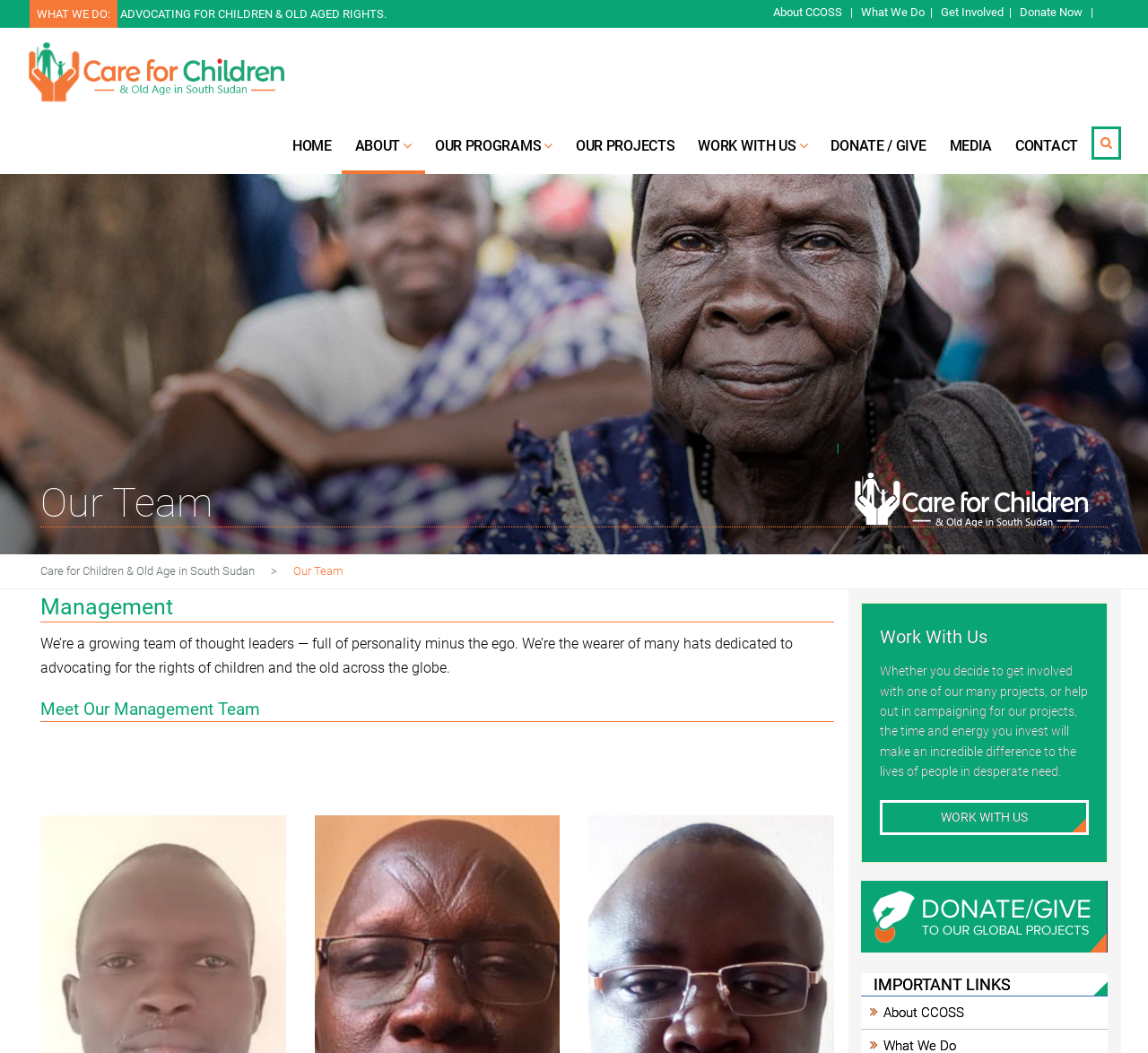Give the bounding box coordinates for this UI element: "Donate Now". The coordinates should be four float numbers between 0 and 1, arranged as [left, top, right, bottom].

[0.888, 0.005, 0.945, 0.018]